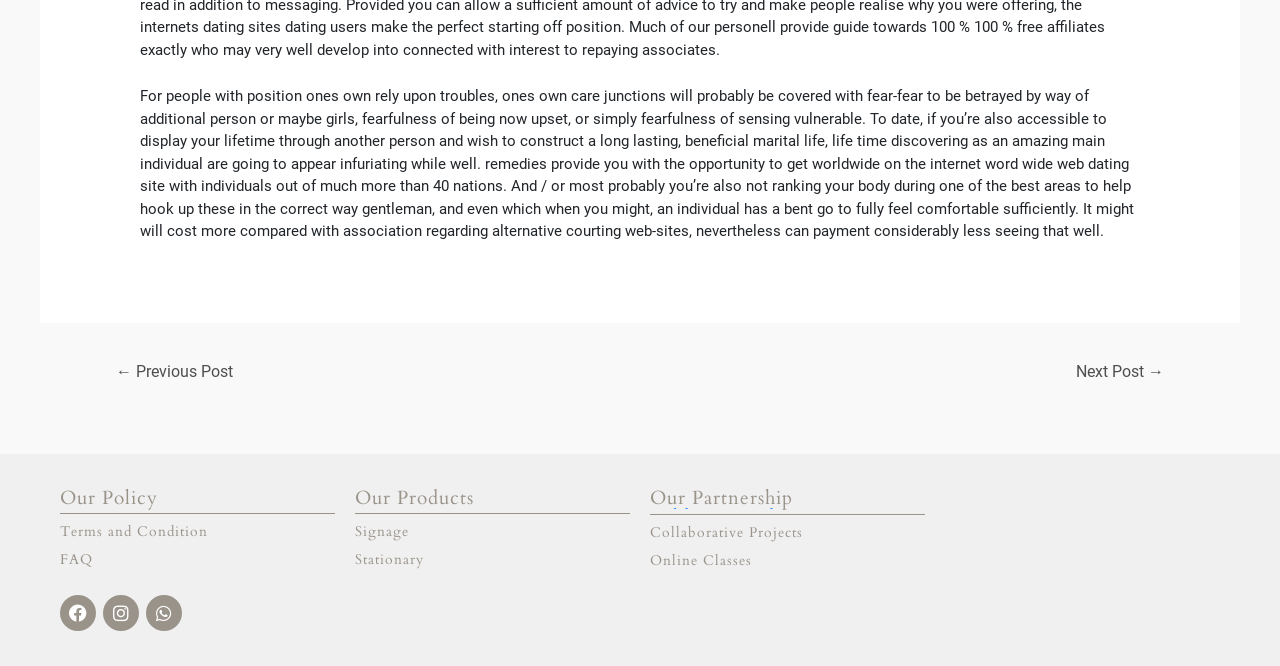What is the purpose of the 'Collaborative Projects' section?
Please provide a single word or phrase as the answer based on the screenshot.

Unknown